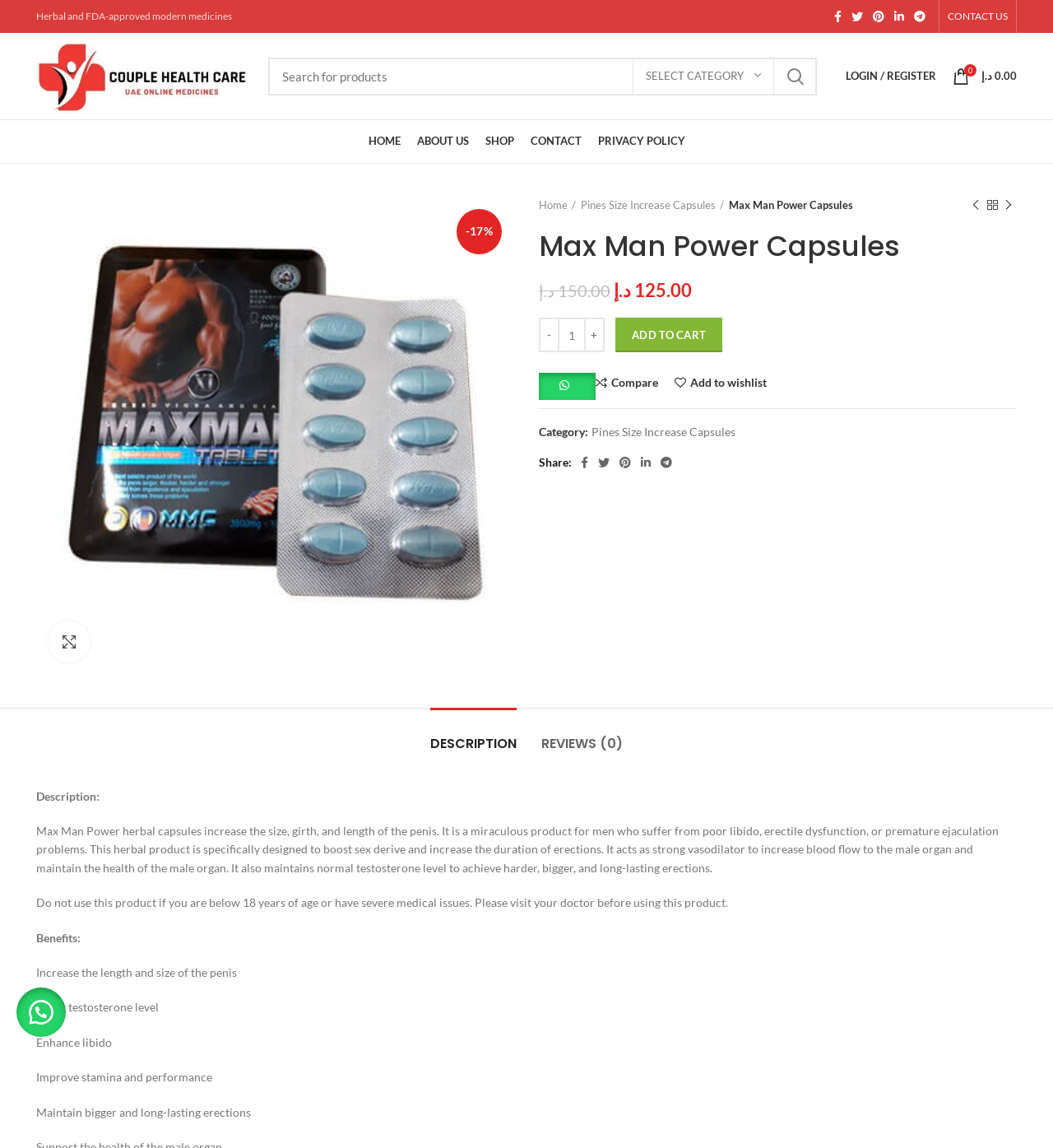What is the effect of the product on testosterone levels?
Please provide a comprehensive and detailed answer to the question.

I inferred the answer by reading the benefits of the product, which includes boosting testosterone levels, among other benefits such as increasing penis size and improving libido.